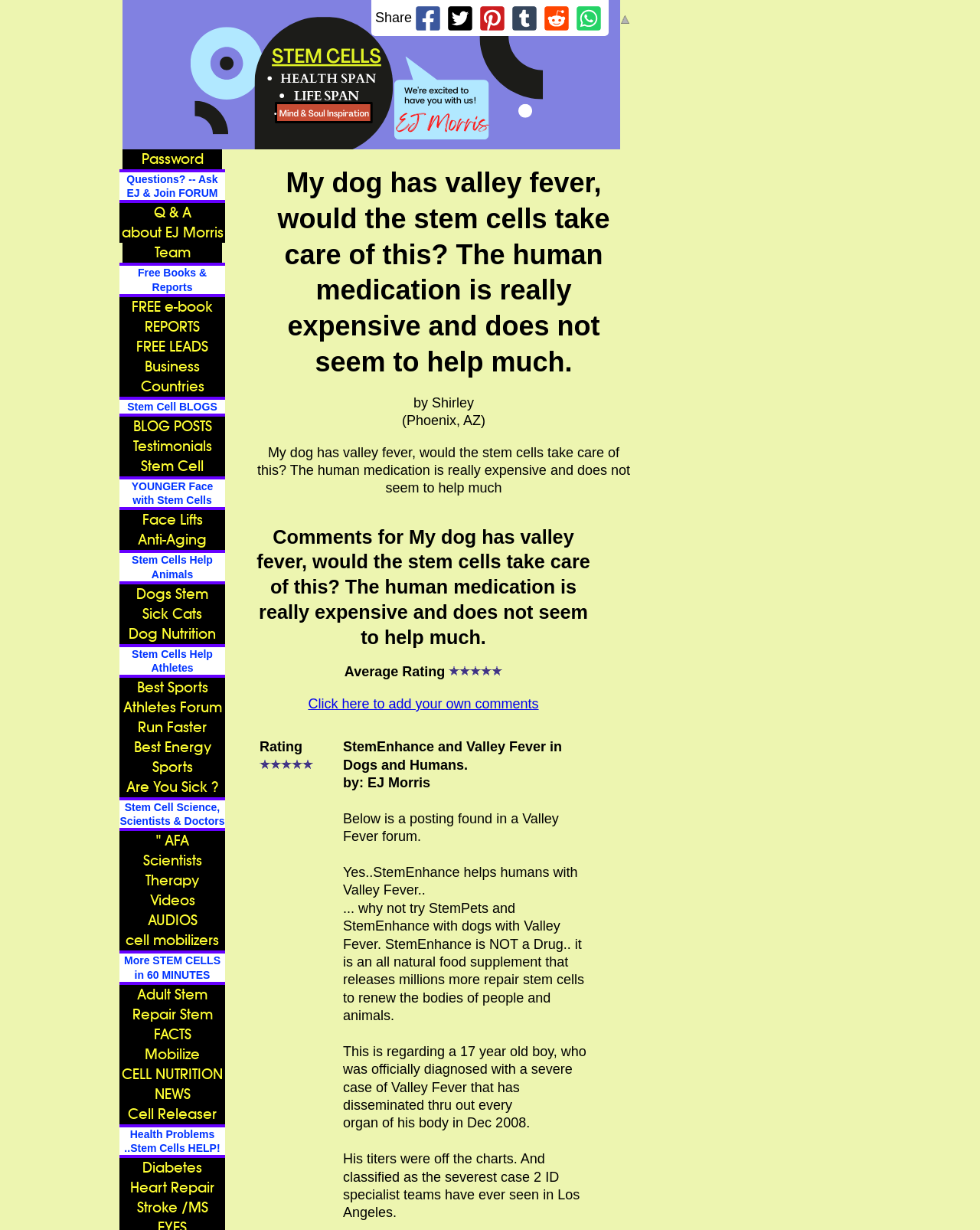Please specify the bounding box coordinates of the region to click in order to perform the following instruction: "Click the 'SUBSCRIBE!' button".

None